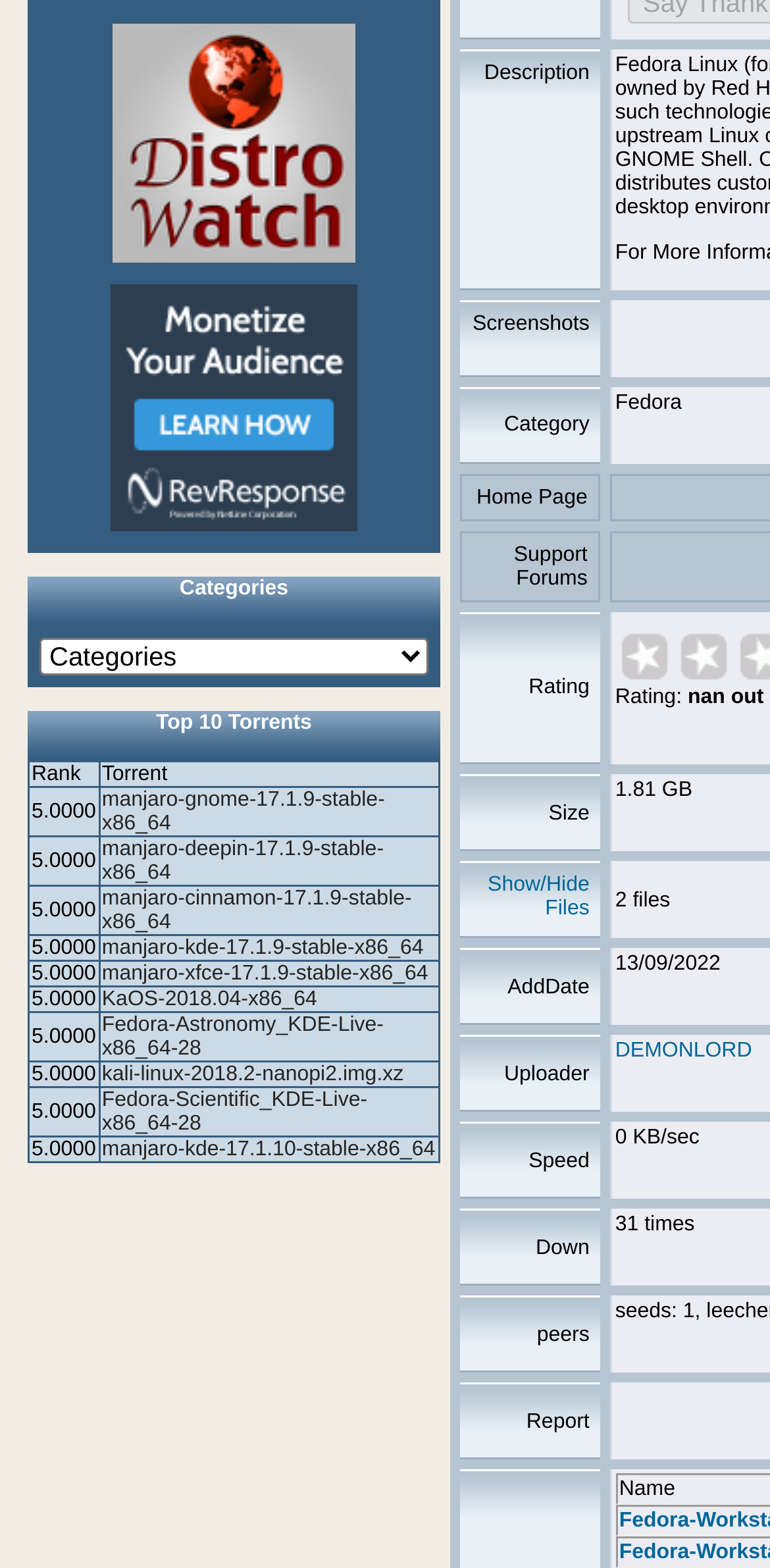Answer this question using a single word or a brief phrase:
How many torrents are listed?

10